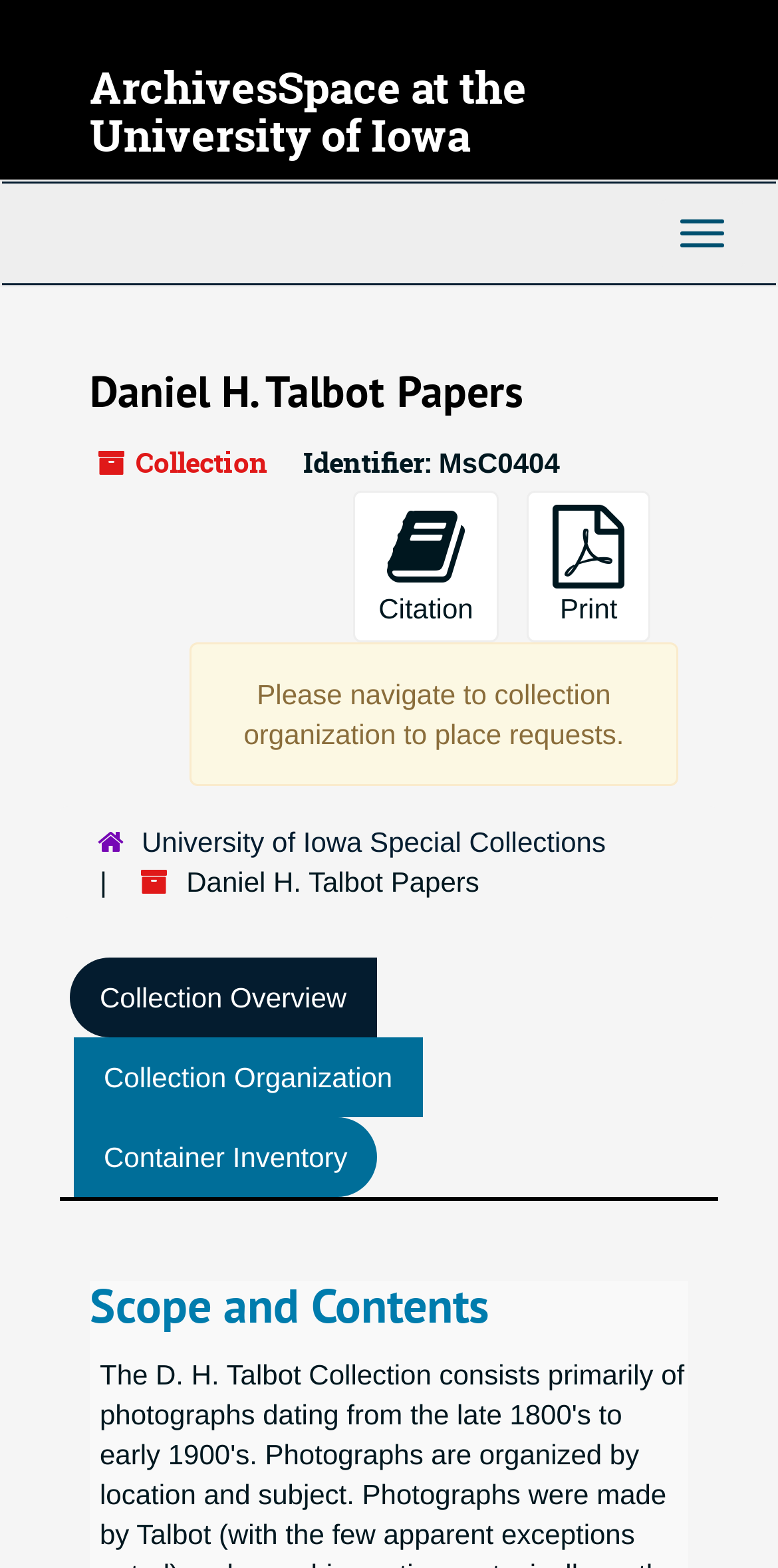Can you give a detailed response to the following question using the information from the image? What is the purpose of the button with a citation icon?

I found the purpose of the button by looking at the icon which is a citation icon, and the button is labeled as 'Citation'.